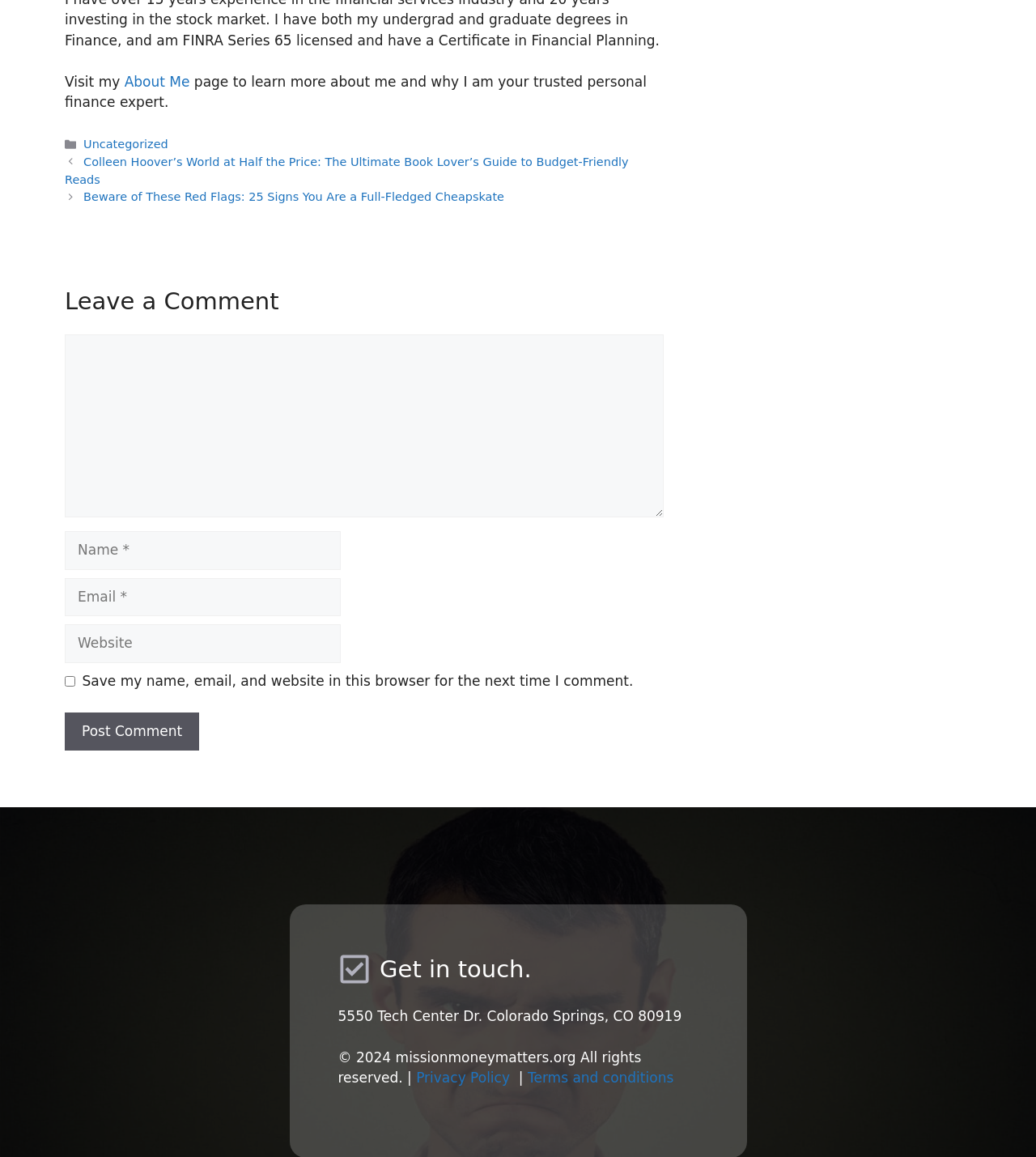Using the provided element description: "parent_node: Comment name="email" placeholder="Email *"", determine the bounding box coordinates of the corresponding UI element in the screenshot.

[0.062, 0.5, 0.329, 0.533]